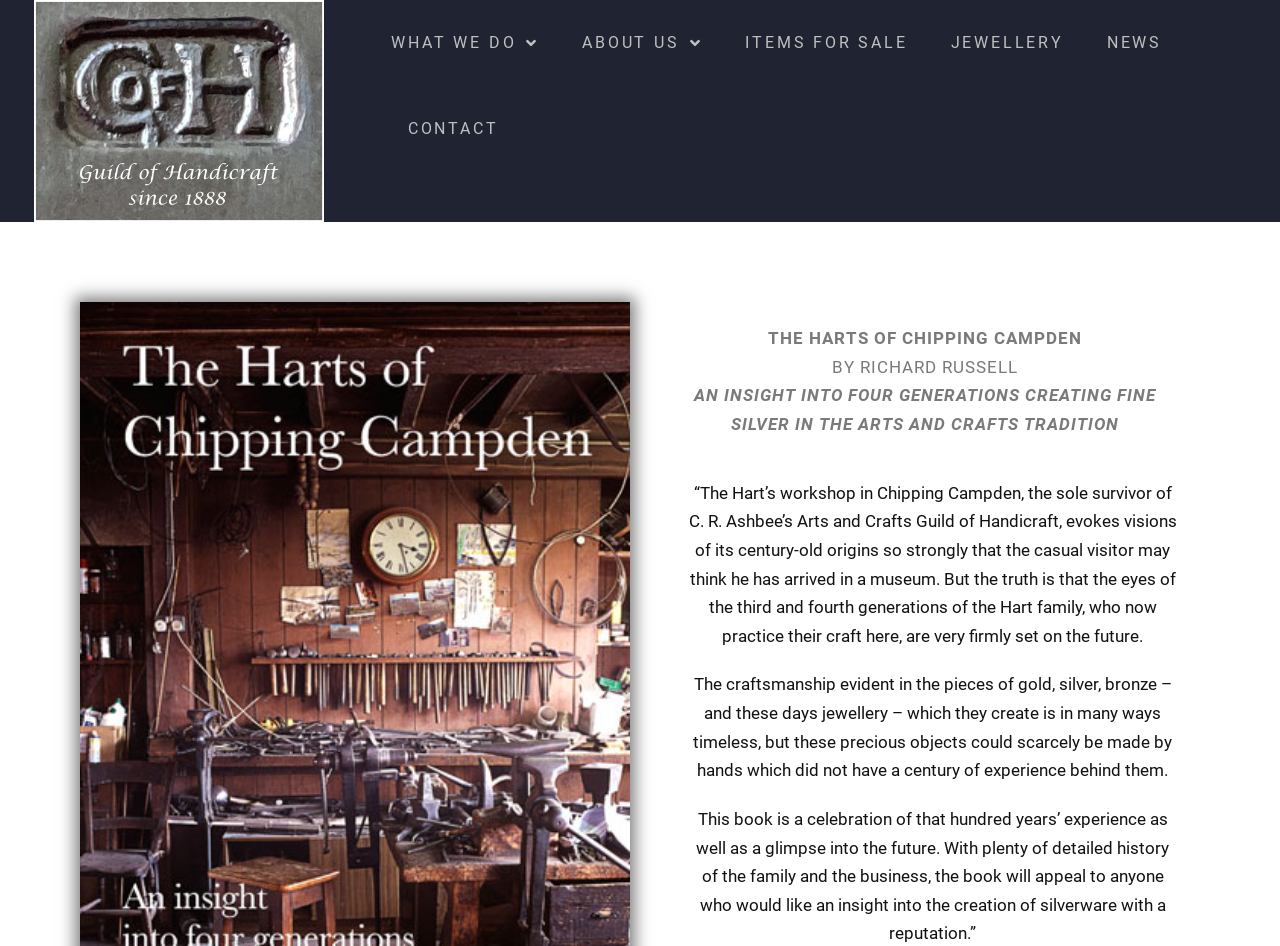Who is the author of the quote about the Hart's workshop? Analyze the screenshot and reply with just one word or a short phrase.

Richard Russell